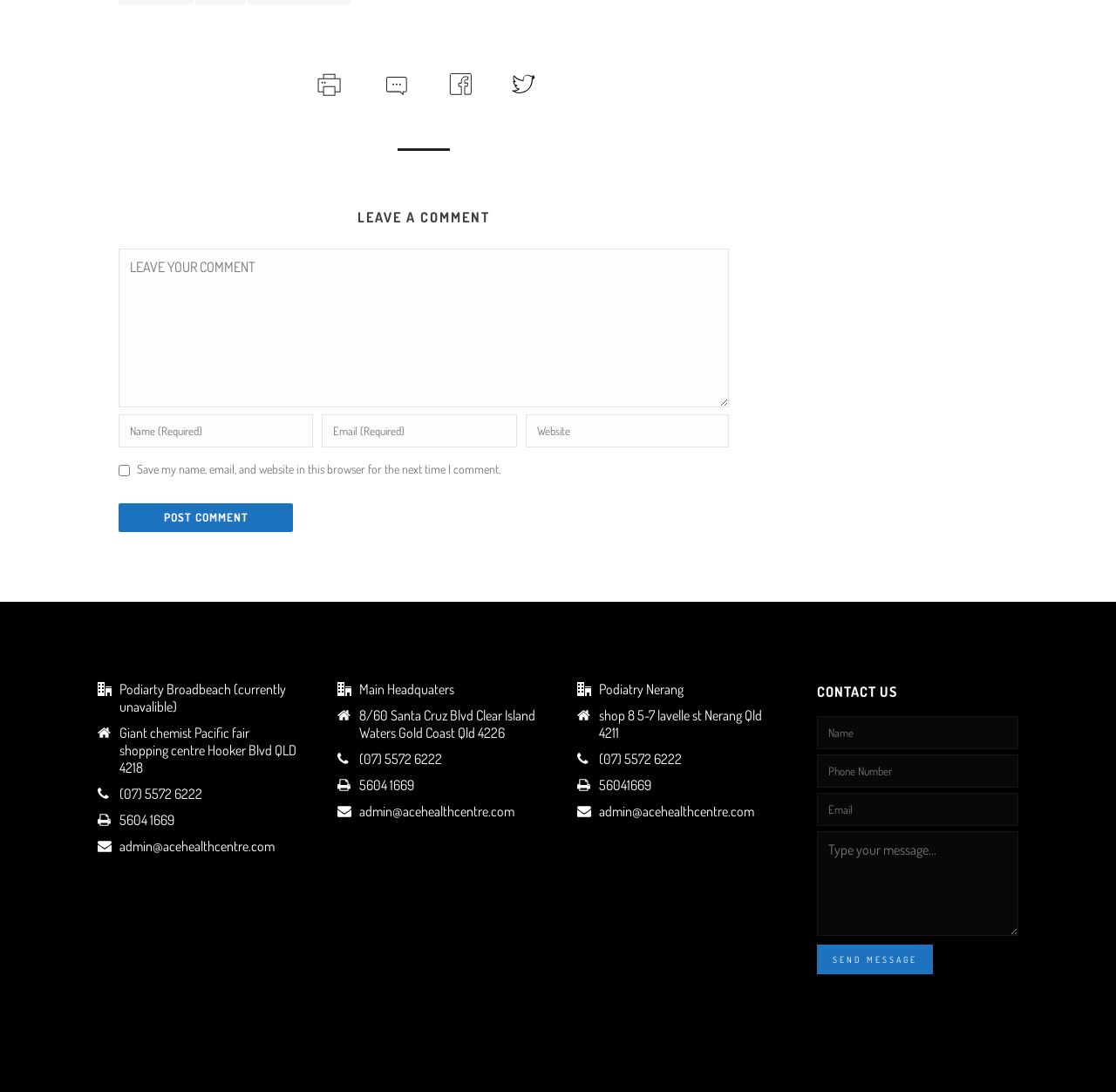Determine the bounding box coordinates for the area that should be clicked to carry out the following instruction: "Click the 'POST COMMENT' button".

[0.106, 0.461, 0.263, 0.487]